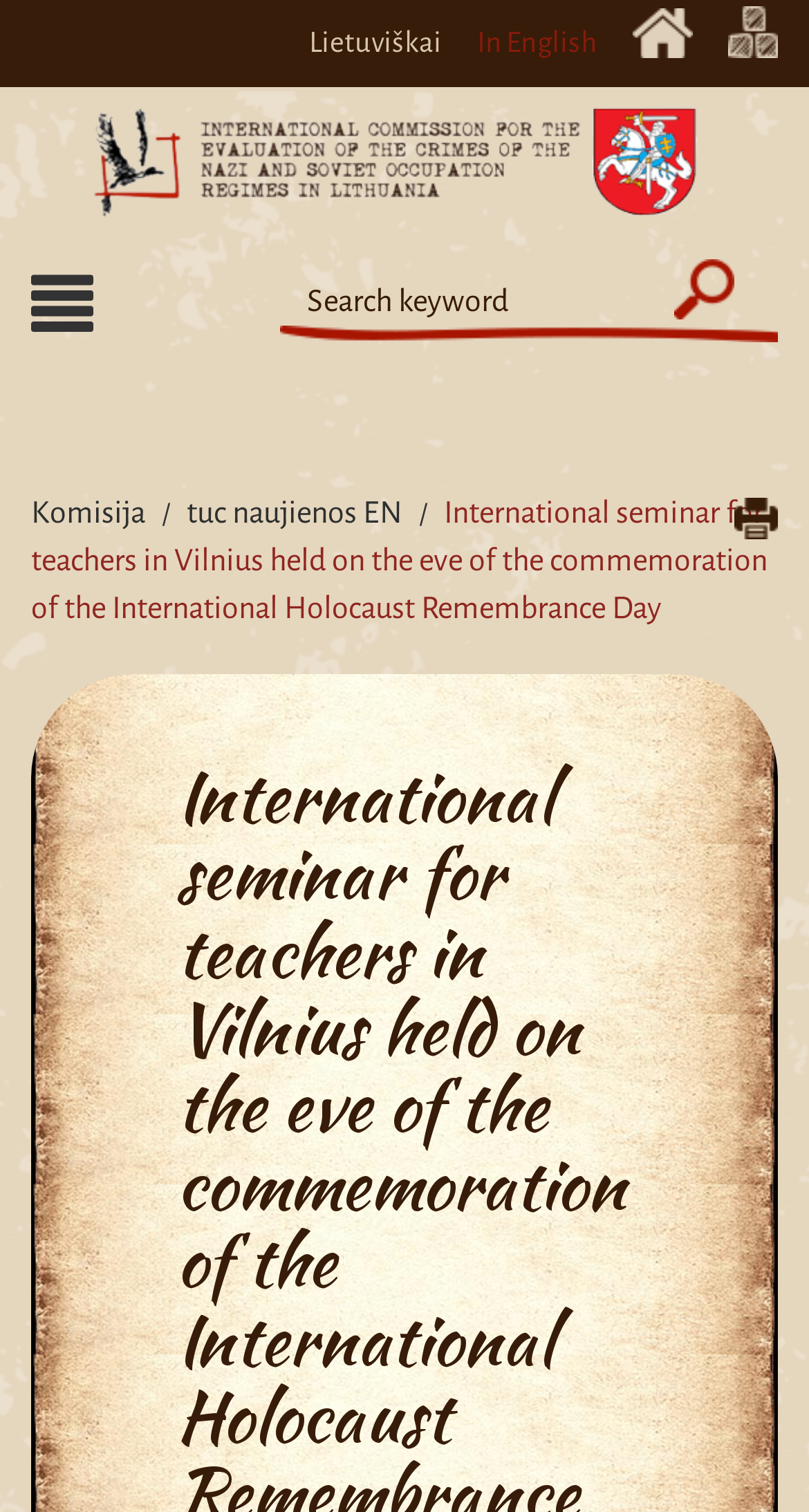Please identify the bounding box coordinates of the element's region that I should click in order to complete the following instruction: "Visit the Komisija page". The bounding box coordinates consist of four float numbers between 0 and 1, i.e., [left, top, right, bottom].

[0.038, 0.093, 0.795, 0.113]